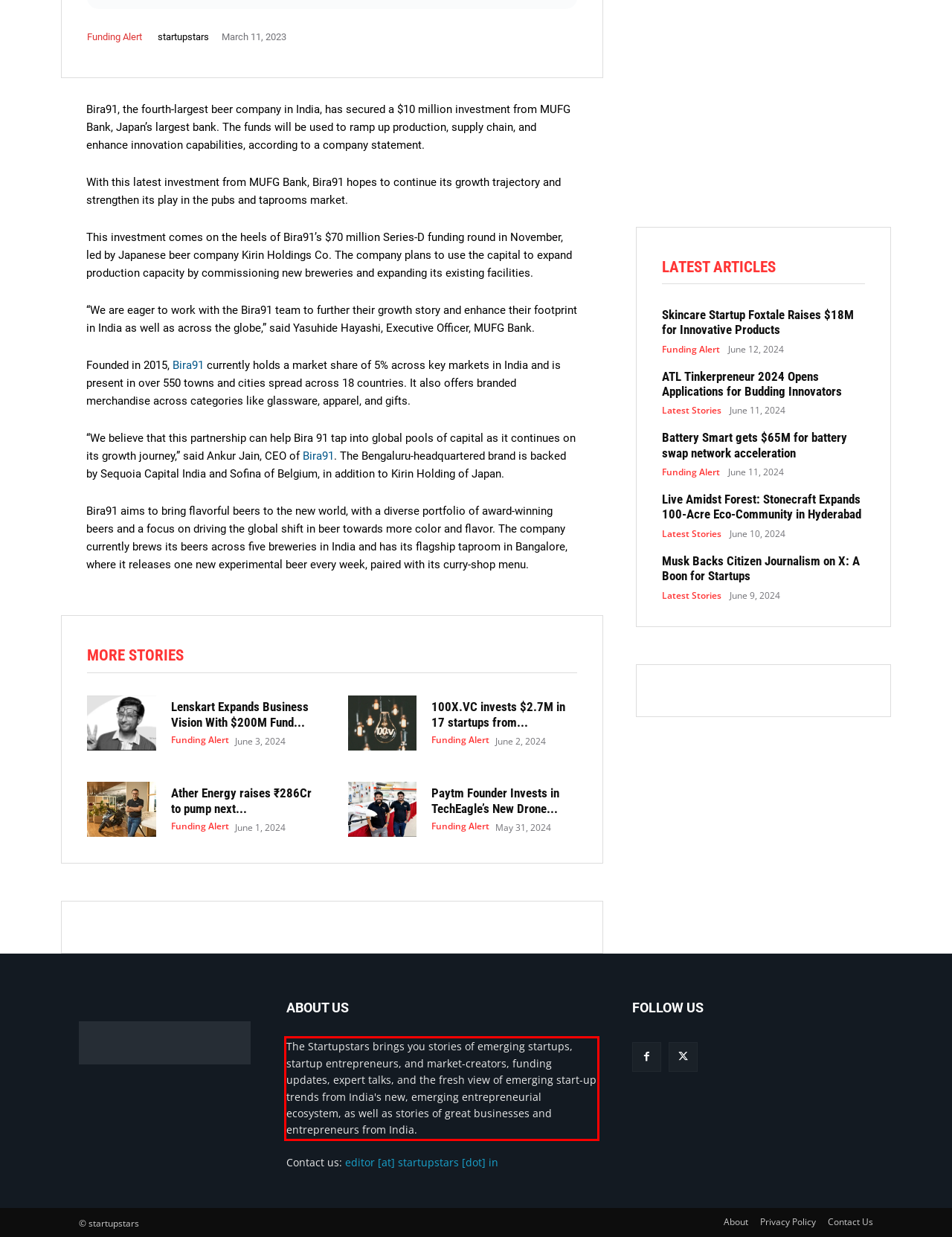Analyze the screenshot of a webpage where a red rectangle is bounding a UI element. Extract and generate the text content within this red bounding box.

The Startupstars brings you stories of emerging startups, startup entrepreneurs, and market-creators, funding updates, expert talks, and the fresh view of emerging start-up trends from India's new, emerging entrepreneurial ecosystem, as well as stories of great businesses and entrepreneurs from India.